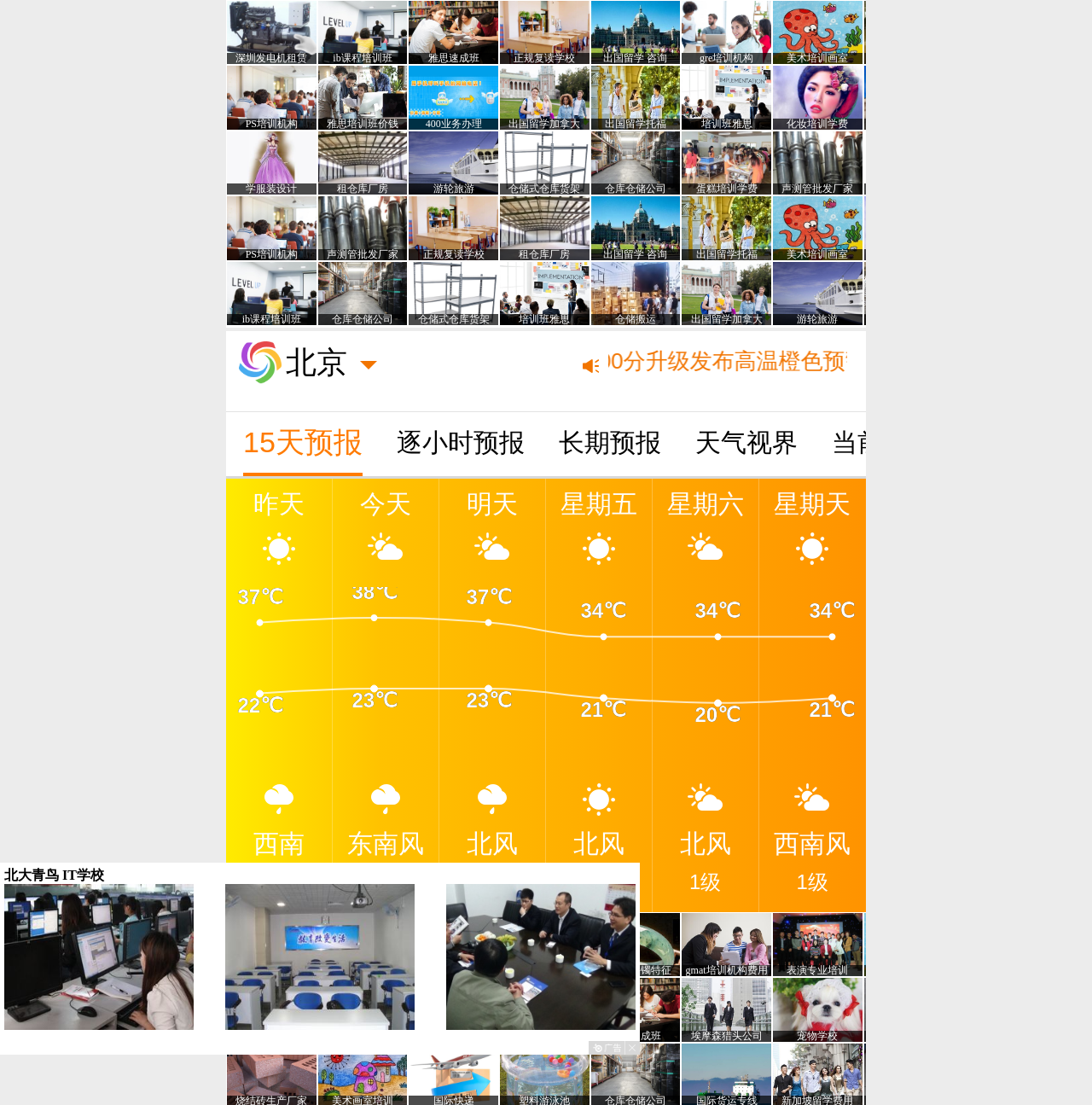Locate the bounding box coordinates of the element that should be clicked to execute the following instruction: "view hourly forecast".

[0.363, 0.373, 0.48, 0.431]